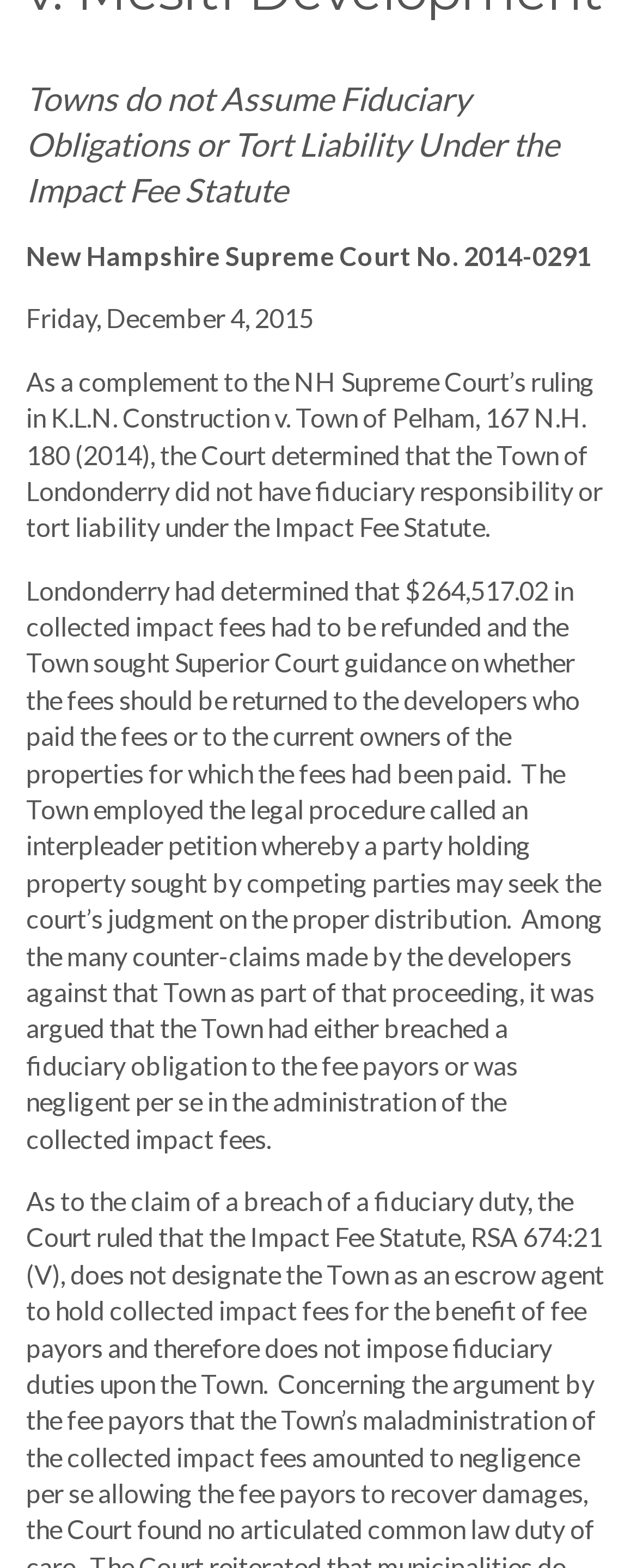Provide the bounding box for the UI element matching this description: "Member Login".

[0.282, 0.469, 1.0, 0.513]